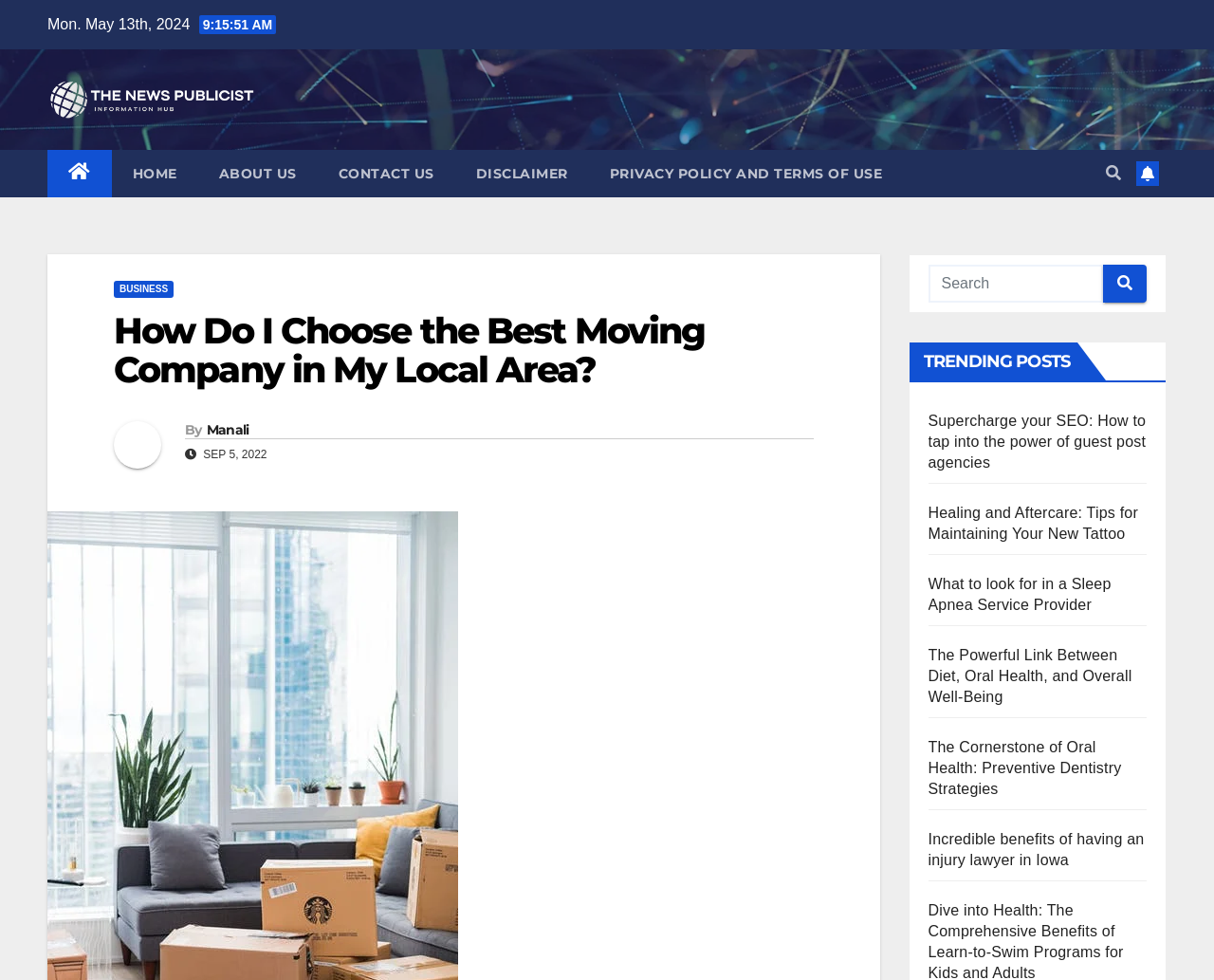Show the bounding box coordinates of the element that should be clicked to complete the task: "Read the article about choosing the best moving company".

[0.094, 0.317, 0.67, 0.398]